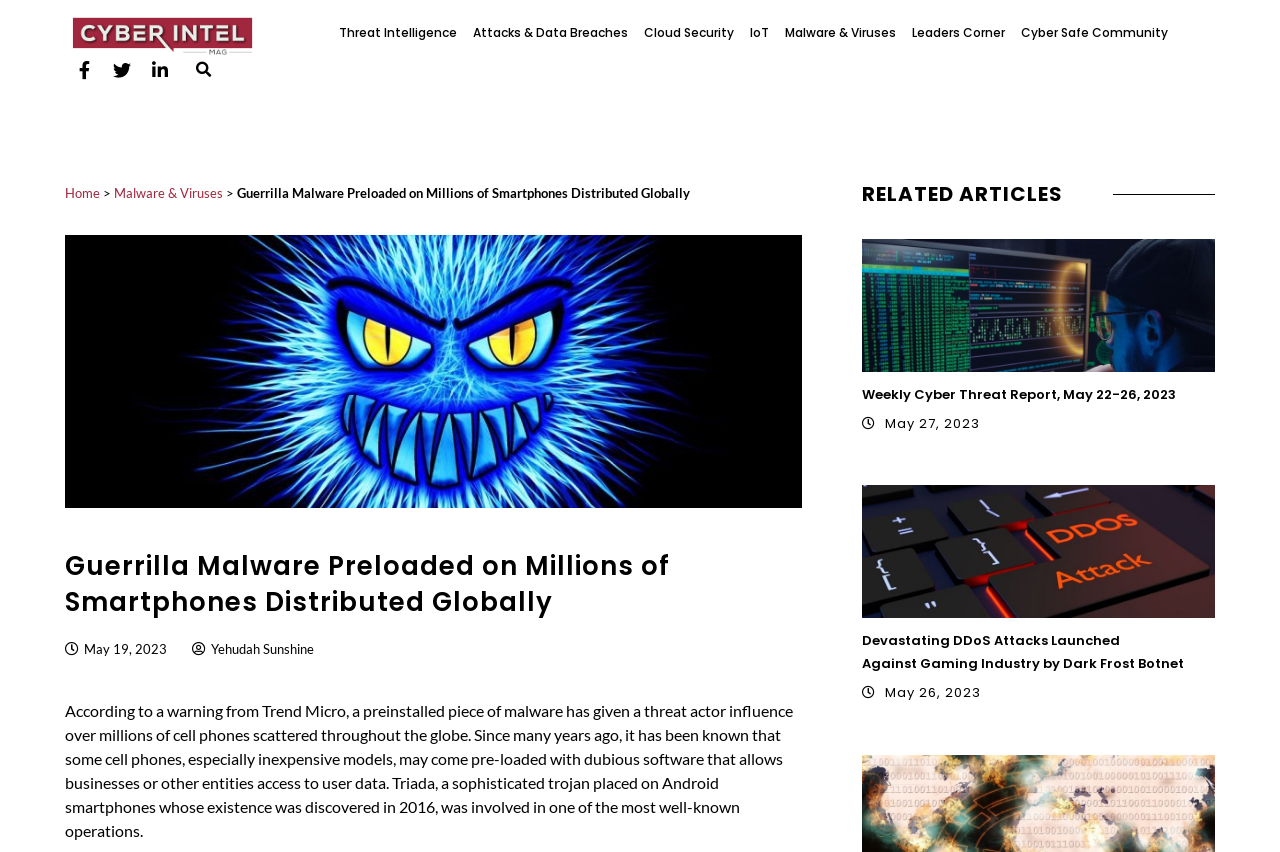Using the webpage screenshot, locate the HTML element that fits the following description and provide its bounding box: "IoT".

[0.586, 0.015, 0.601, 0.062]